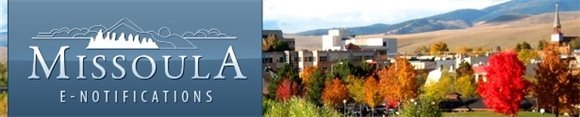Interpret the image and provide an in-depth description.

The image features the "Missoula E-Notifications" banner, showcasing the city's commitment to keeping residents informed. Dominating the upper half is the word "Missoula," elegantly rendered in a bold, modern font that captures the essence of the city. Below it lies the phrase “E-Notifications,” indicating a service that provides timely updates to the community. The background depicts a scenic view of Missoula’s landscape, featuring vibrant trees in autumn hues of red, orange, and yellow, set against rolling hills and a clear blue sky. This imagery not only highlights the natural beauty of the area but also embodies the spirit of community engagement and communication that the E-Notifications aim to facilitate.